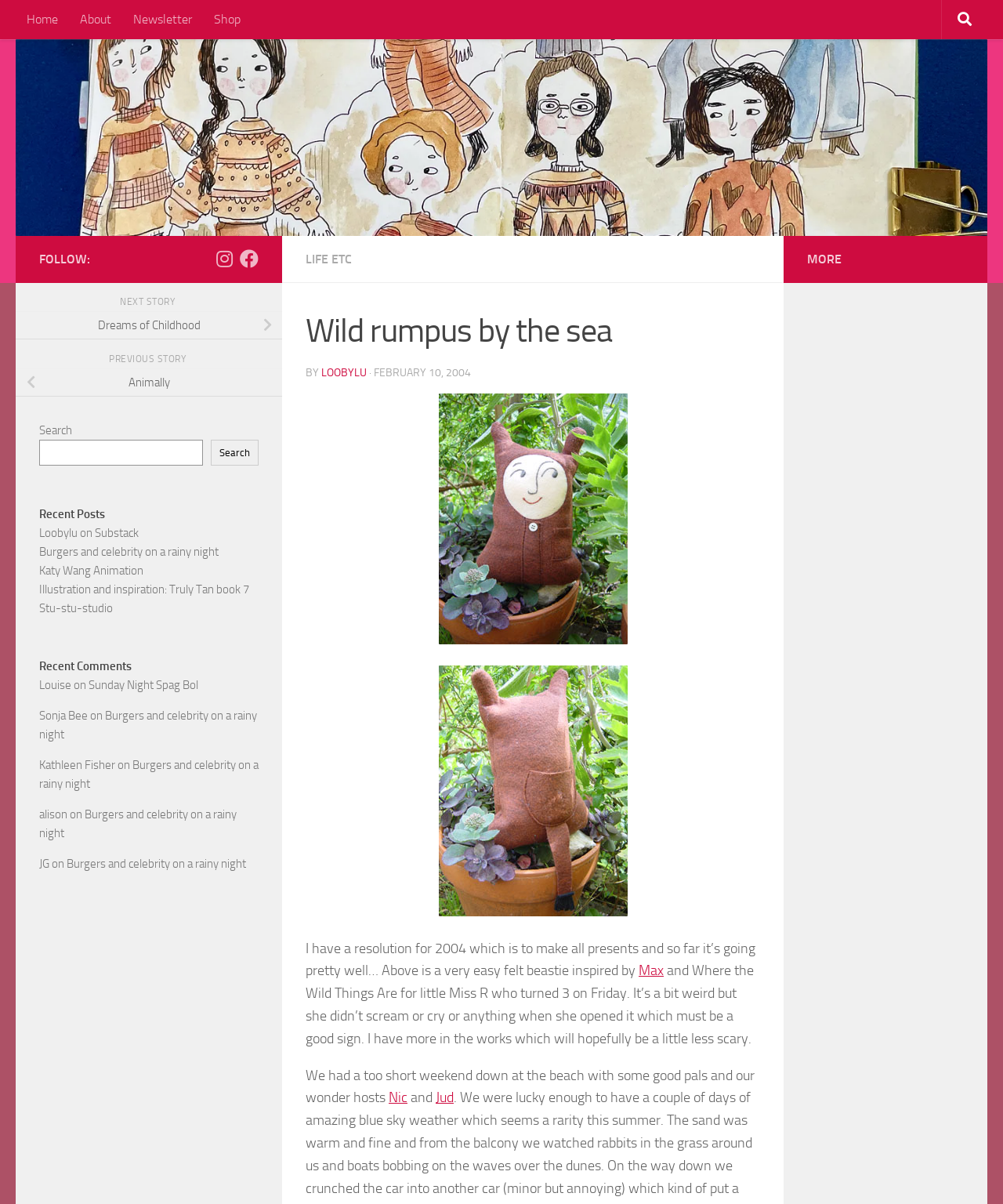Articulate a complete and detailed caption of the webpage elements.

This webpage is a blog post titled "Wild rumpus by the sea" from the website www.loobylu.com. At the top, there is a navigation menu with links to "Home", "About", "Newsletter", and "Shop". On the right side of the navigation menu, there is a search bar and a button with a magnifying glass icon.

Below the navigation menu, there is a main content area with a heading "LIFE ETC" and a subheading "Wild rumpus by the sea". The post is dated February 10, 2004, and features two images. The text describes the author's resolution to make all presents and mentions a felt beastie inspired by Max and Where the Wild Things Are. The post also talks about a weekend trip to the beach with friends.

On the right side of the main content area, there are links to follow the blog on Instagram and Facebook, as well as a "NEXT STORY" and "PREVIOUS STORY" navigation. Below the main content area, there is a search bar and a "Recent Posts" section with links to several recent articles.

Further down the page, there is a "Recent Comments" section with comments from several users, including Louise, Sonja Bee, Kathleen Fisher, and others. Each comment includes a link to the original post.

At the very bottom of the page, there is a footer section with a copyright notice and a link to the website's terms and conditions.